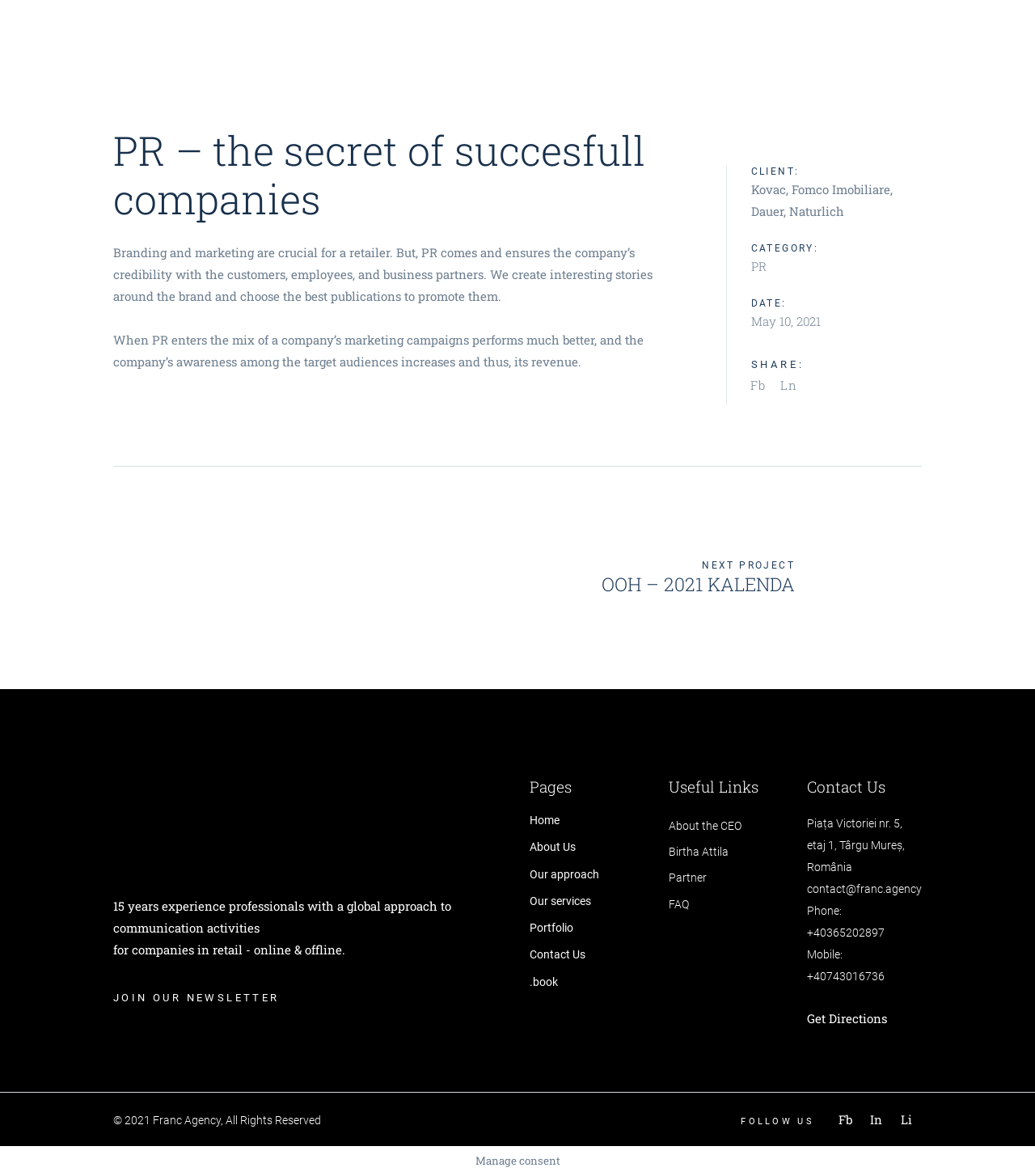Determine the bounding box coordinates of the region to click in order to accomplish the following instruction: "Share on Facebook". Provide the coordinates as four float numbers between 0 and 1, specifically [left, top, right, bottom].

[0.718, 0.314, 0.747, 0.341]